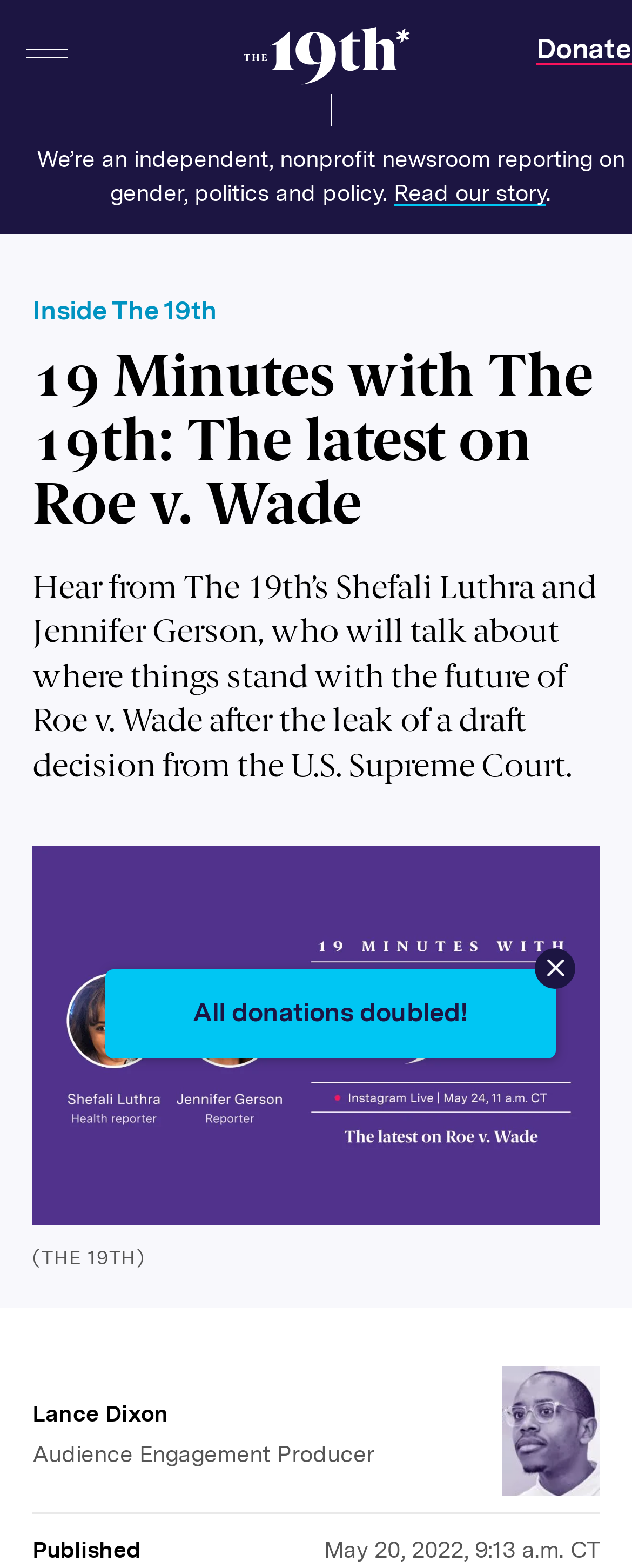Analyze the image and provide a detailed answer to the question: What is the role of Lance Dixon?

I found the answer by looking at the bottom section of the webpage, where it says 'Lance Dixon, Audience Engagement Producer'. The role of Lance Dixon is Audience Engagement Producer.